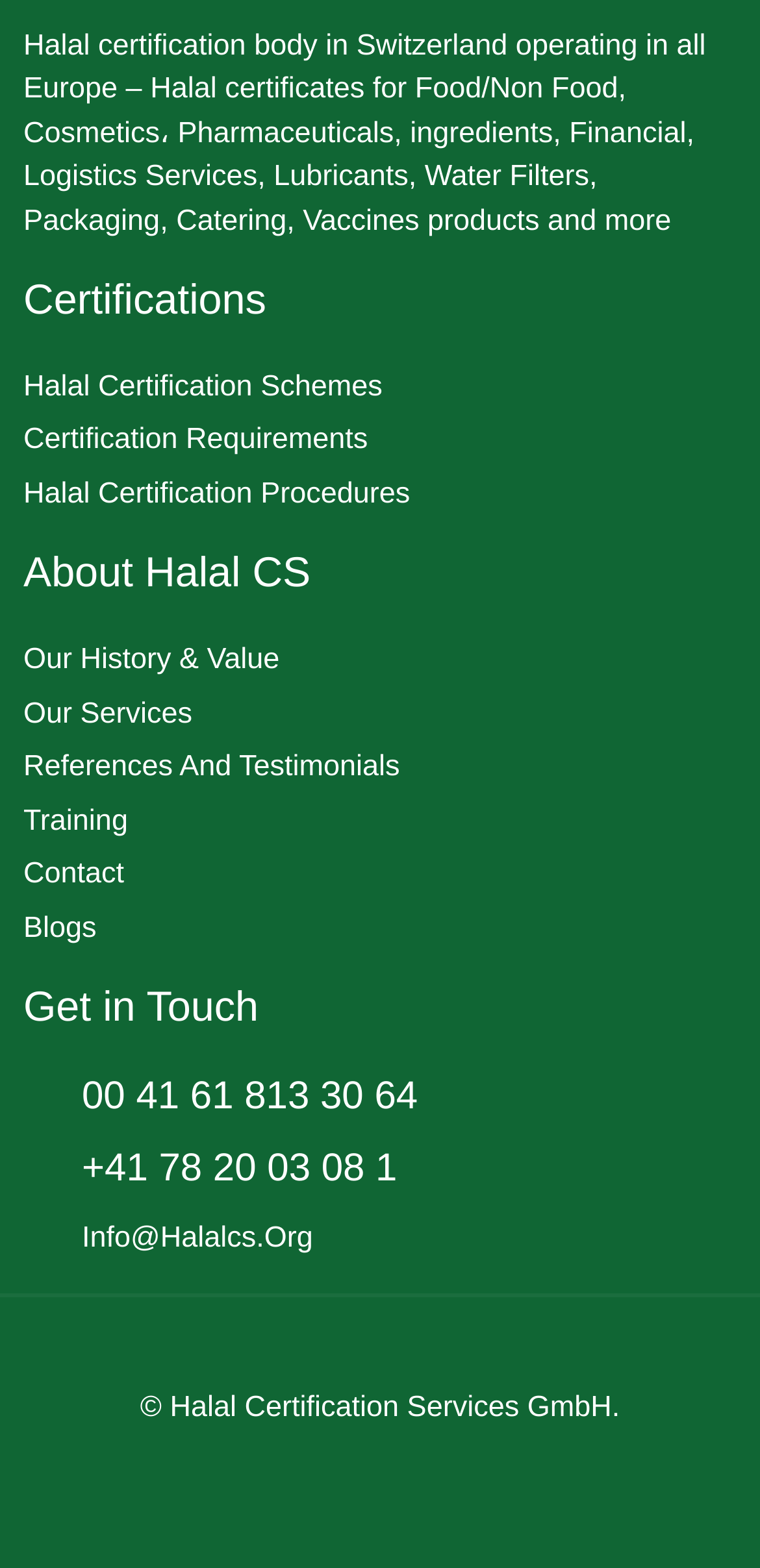Please find the bounding box coordinates of the element that must be clicked to perform the given instruction: "Click on Halal Certification Schemes". The coordinates should be four float numbers from 0 to 1, i.e., [left, top, right, bottom].

[0.031, 0.233, 0.969, 0.261]